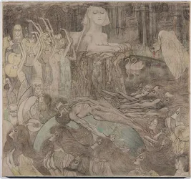Please provide a one-word or short phrase answer to the question:
What is the atmosphere evoked by the artwork?

Mystical